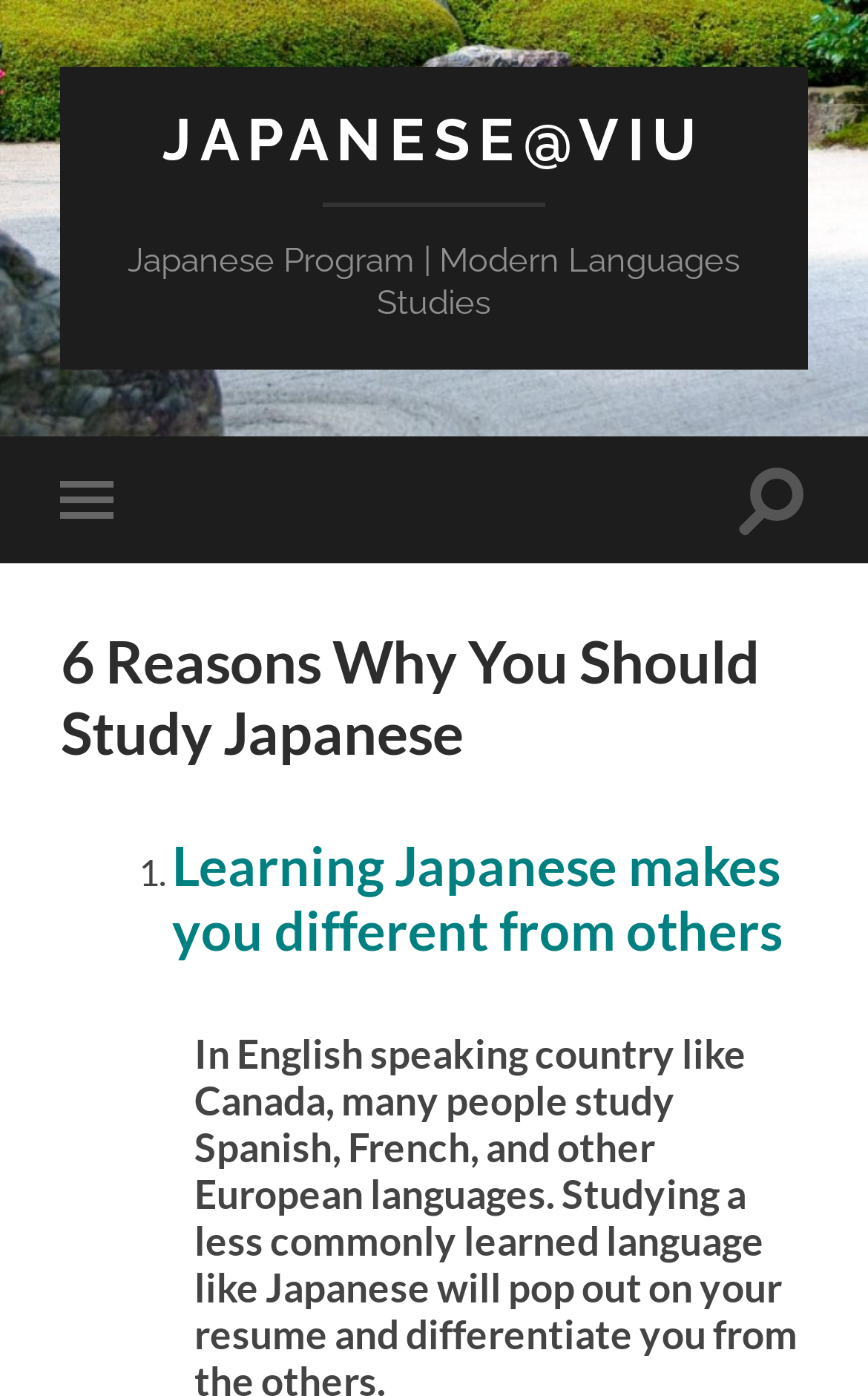What is located at the top right of the page?
Give a one-word or short phrase answer based on the image.

Toggle search field